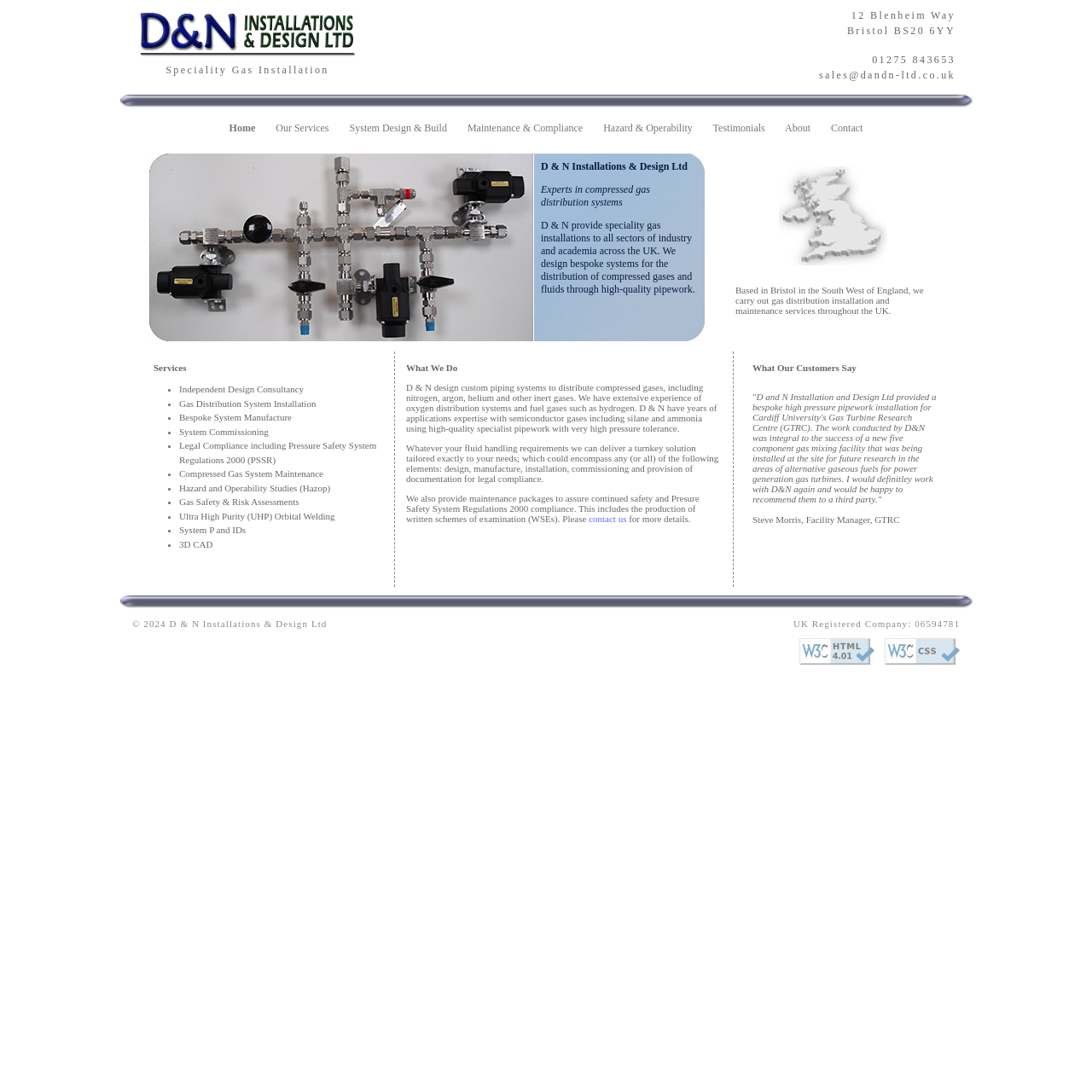Answer the question in one word or a short phrase:
What is the purpose of the company?

Experts in compressed gas distribution systems